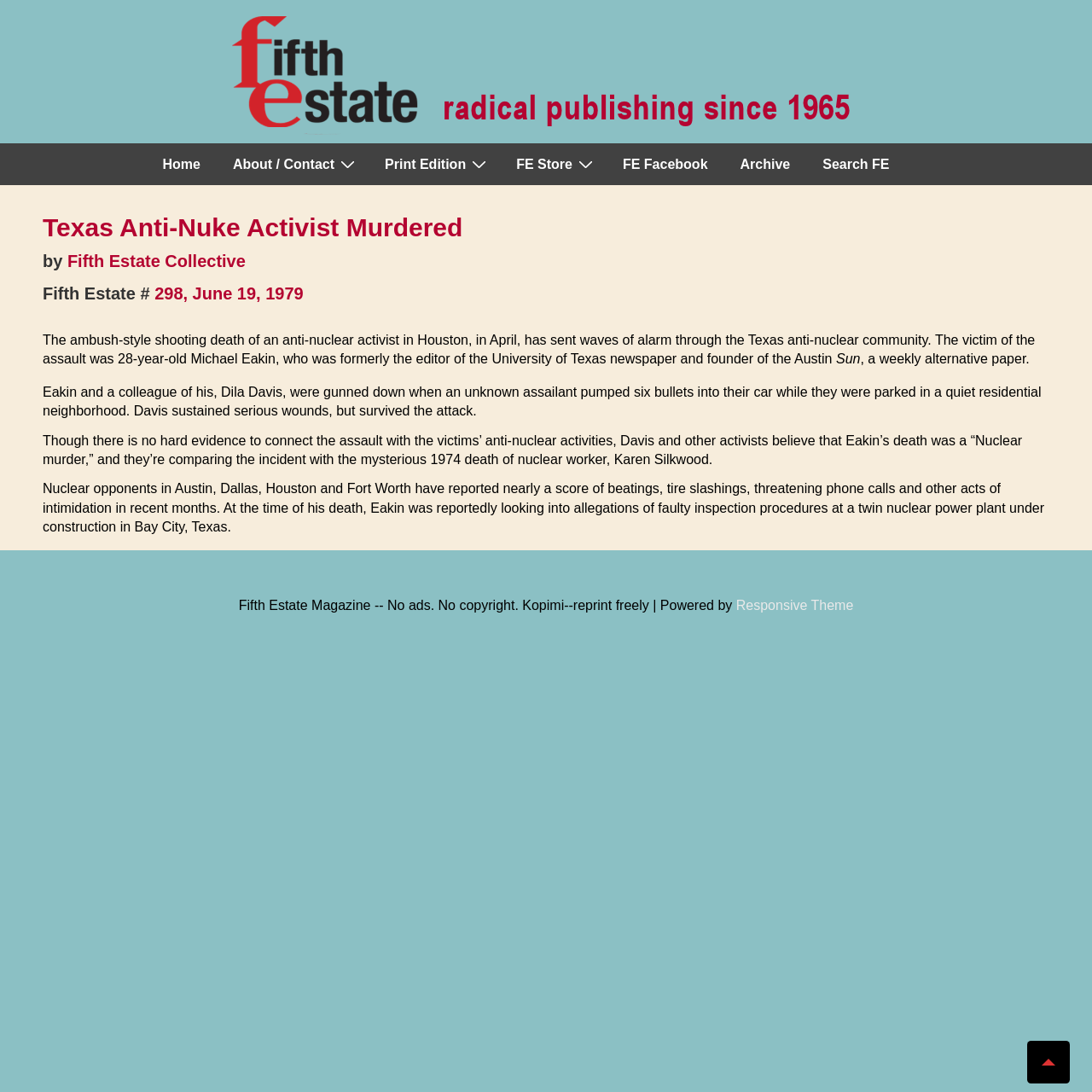Using details from the image, please answer the following question comprehensively:
What is the title of the article?

The title of the article is located at the top of the page and is described as 'Texas Anti-Nuke Activist Murdered' in a heading element.